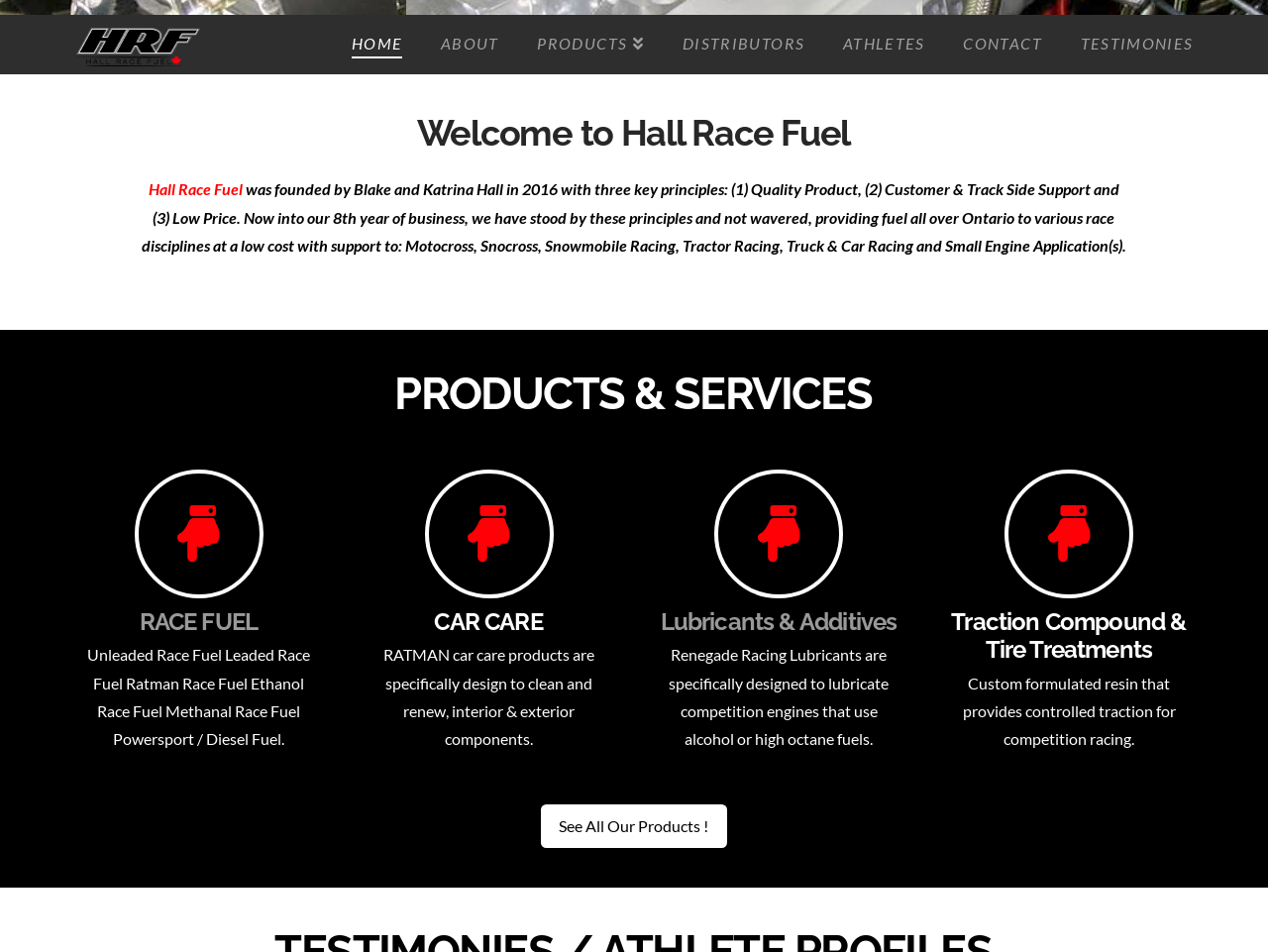Specify the bounding box coordinates (top-left x, top-left y, bottom-right x, bottom-right y) of the UI element in the screenshot that matches this description: Athletes

[0.649, 0.016, 0.744, 0.078]